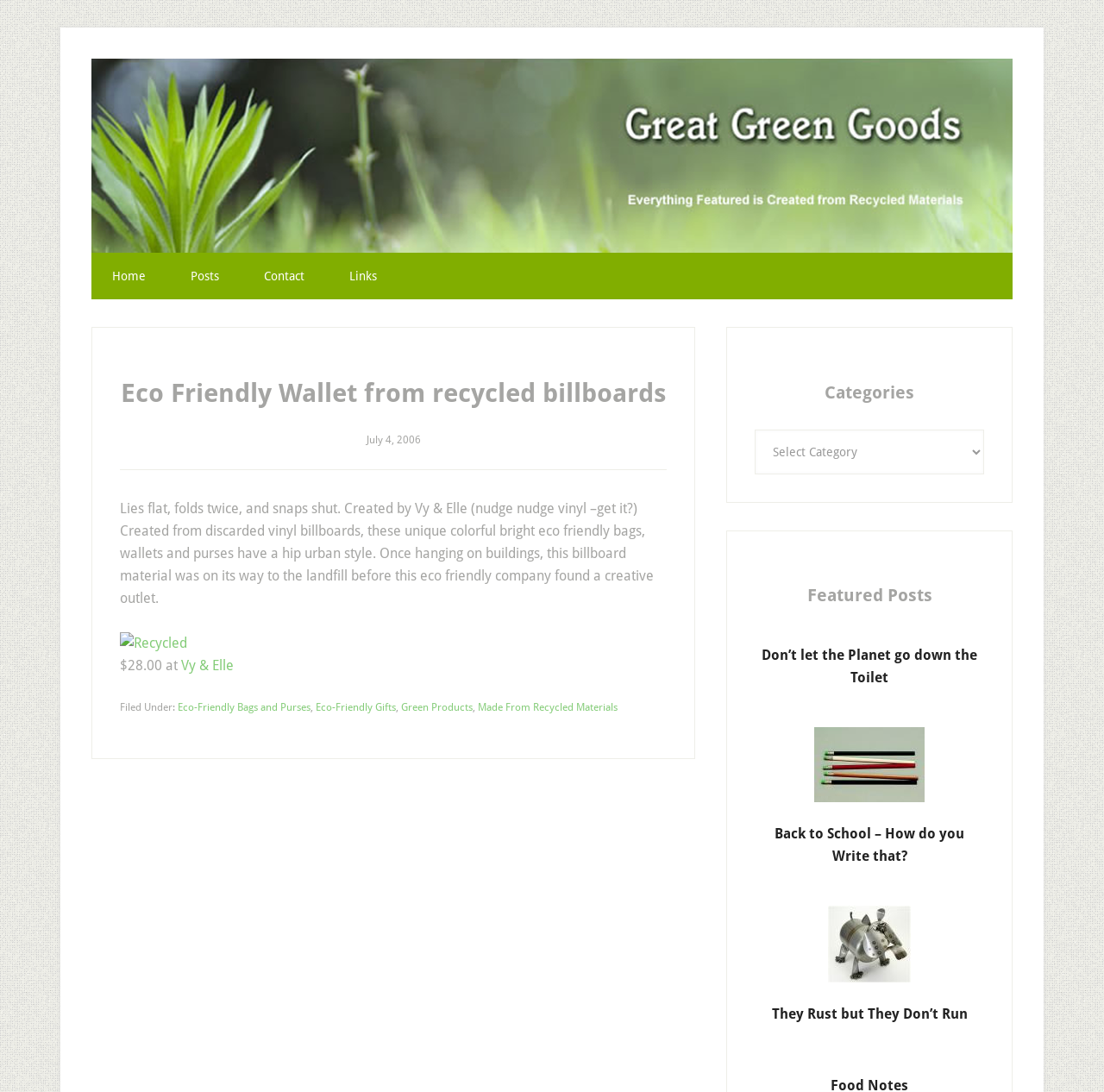How many featured posts are there on the webpage?
Refer to the image and offer an in-depth and detailed answer to the question.

The number of featured posts can be found in the right-hand side section of the webpage where it lists the featured posts, including 'Don’t let the Planet go down the Toilet', 'Back to School – How do you Write that?', and 'They Rust but They Don’t Run'.